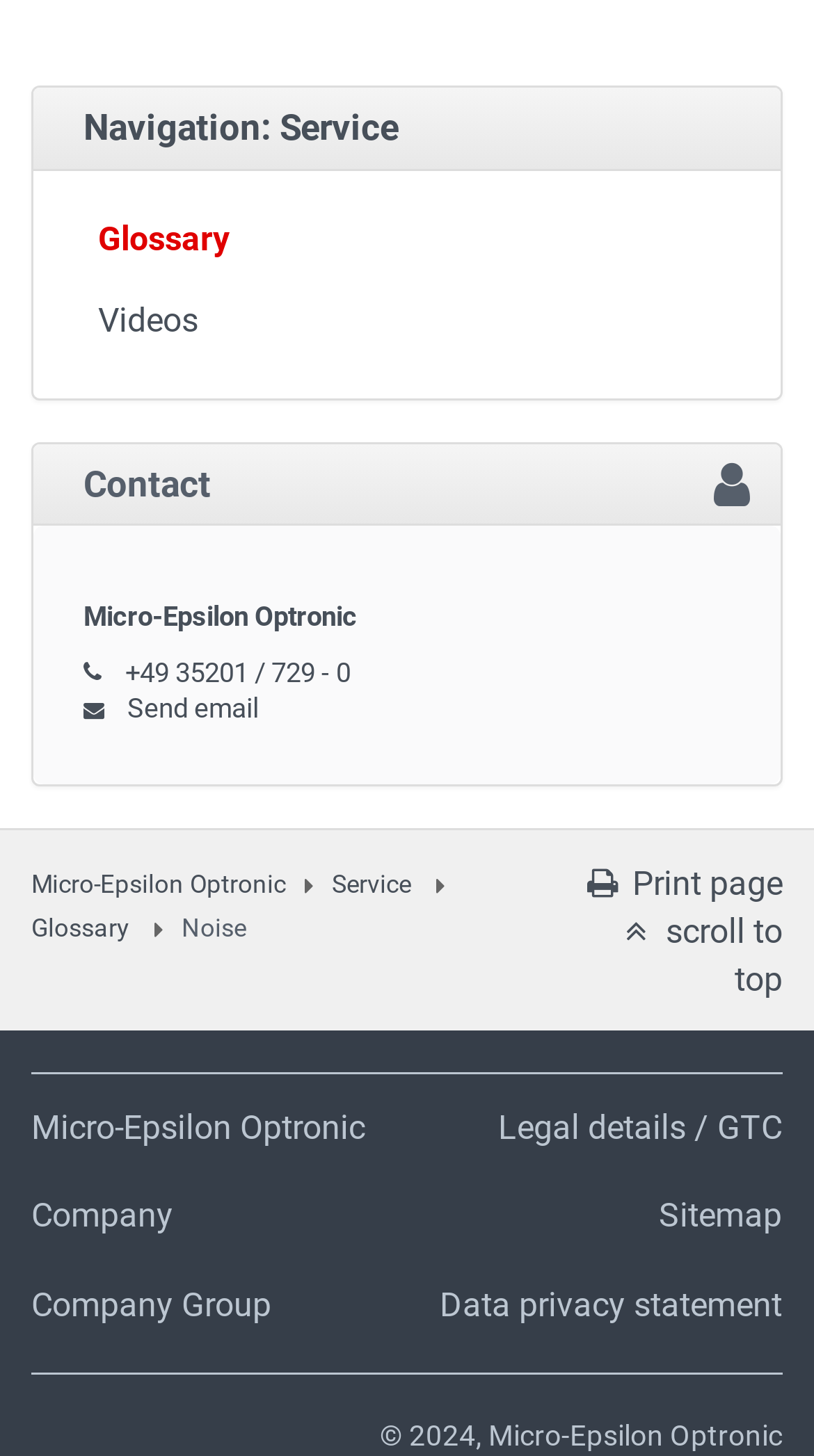Please study the image and answer the question comprehensively:
What is the purpose of the link at the bottom-right corner?

The link at the bottom-right corner has an icon '' and is positioned near the bottom of the webpage. Based on its position and icon, it is likely that the link is used to scroll to the top of the webpage.